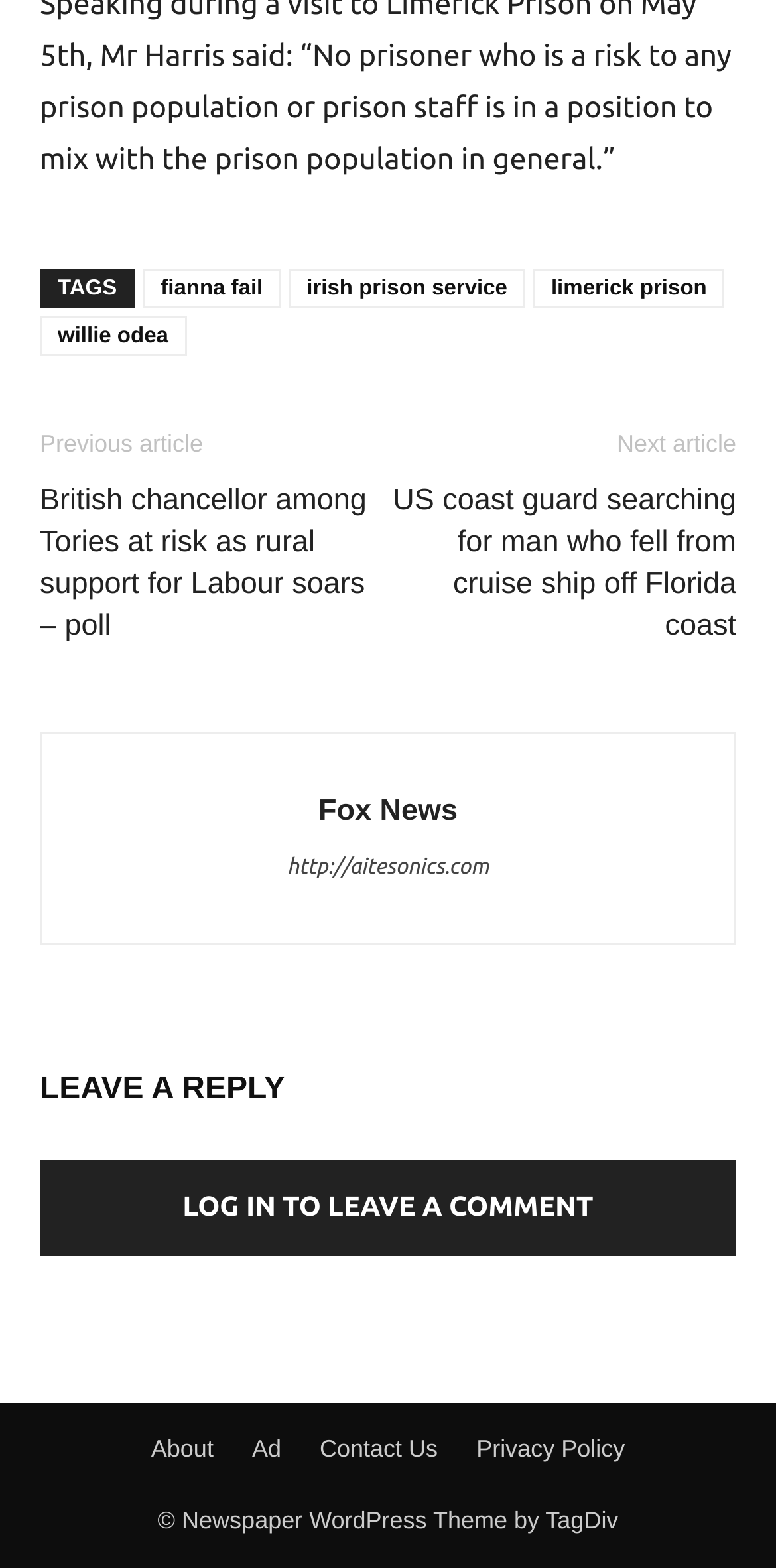Find and provide the bounding box coordinates for the UI element described here: "About". The coordinates should be given as four float numbers between 0 and 1: [left, top, right, bottom].

[0.195, 0.913, 0.275, 0.936]